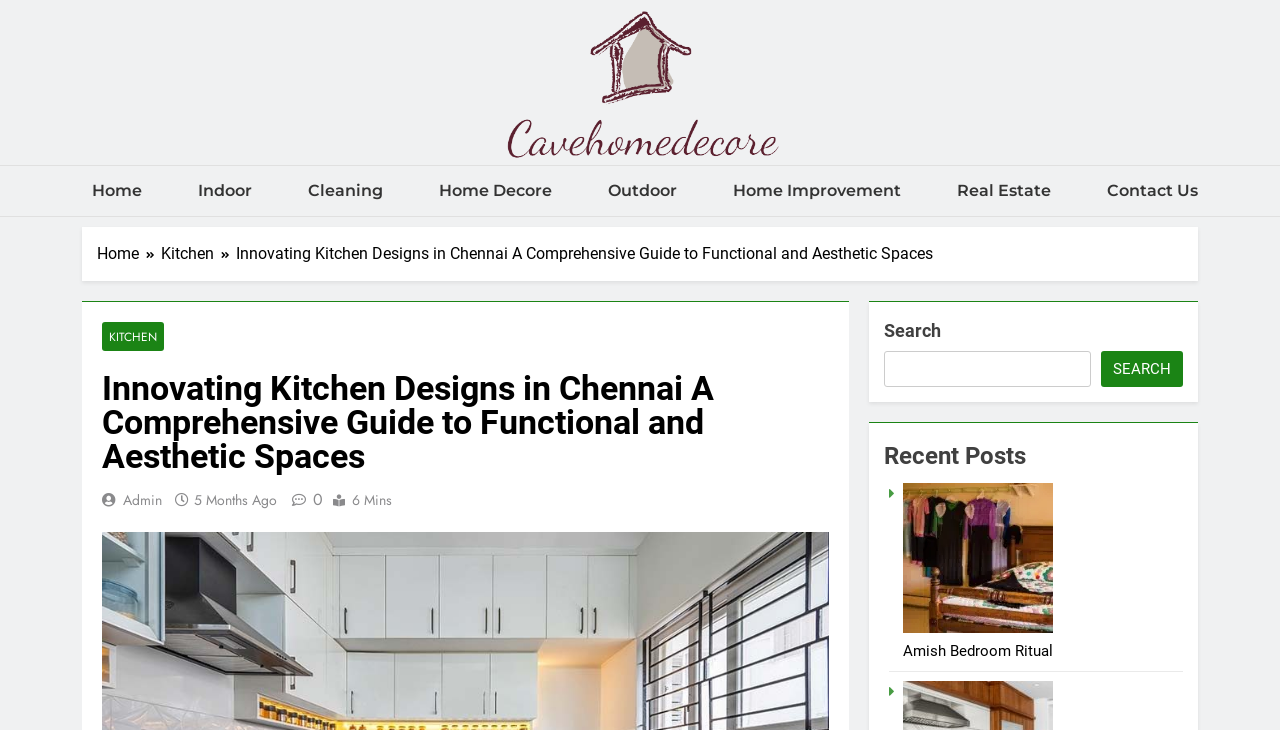Locate the bounding box coordinates of the segment that needs to be clicked to meet this instruction: "Click on Home".

[0.058, 0.228, 0.125, 0.296]